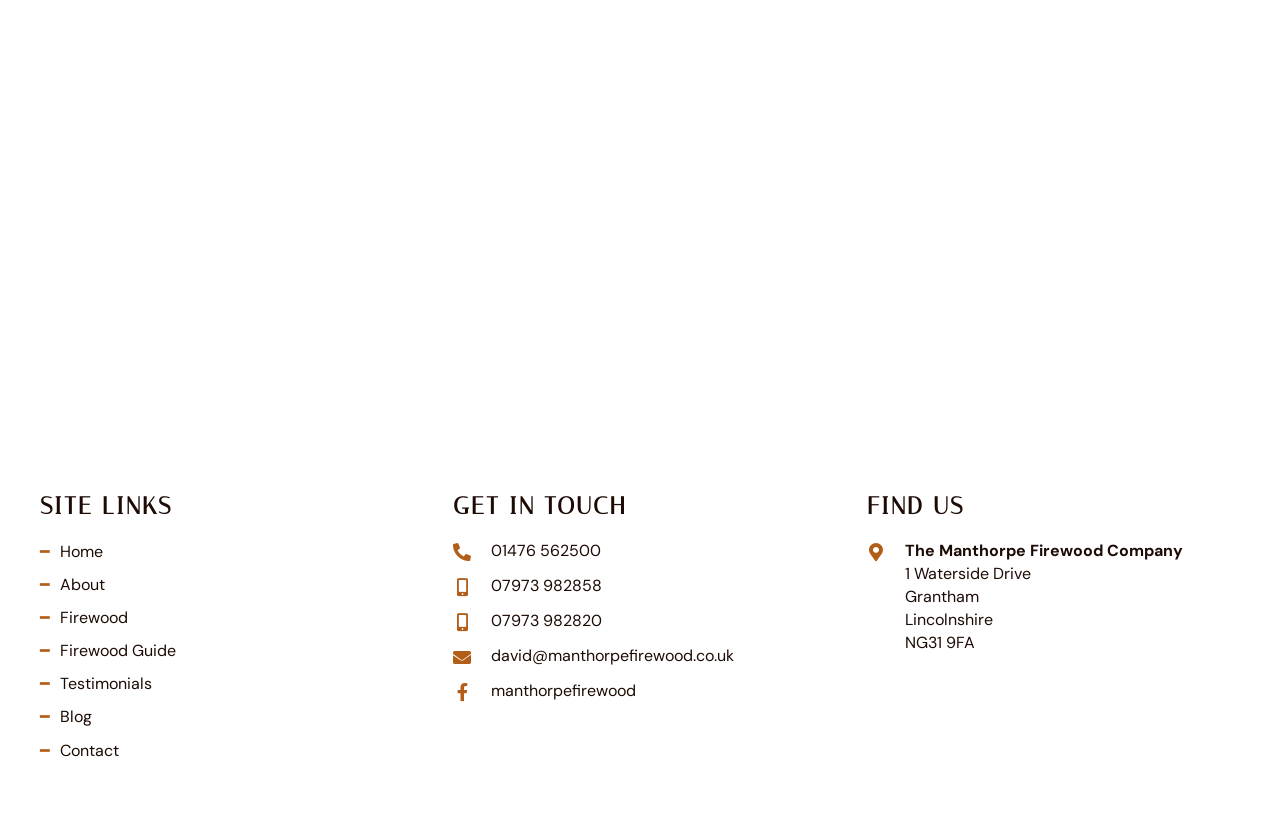Please find the bounding box for the following UI element description. Provide the coordinates in (top-left x, top-left y, bottom-right x, bottom-right y) format, with values between 0 and 1: david@manthorpefirewood.co.uk

[0.384, 0.786, 0.574, 0.811]